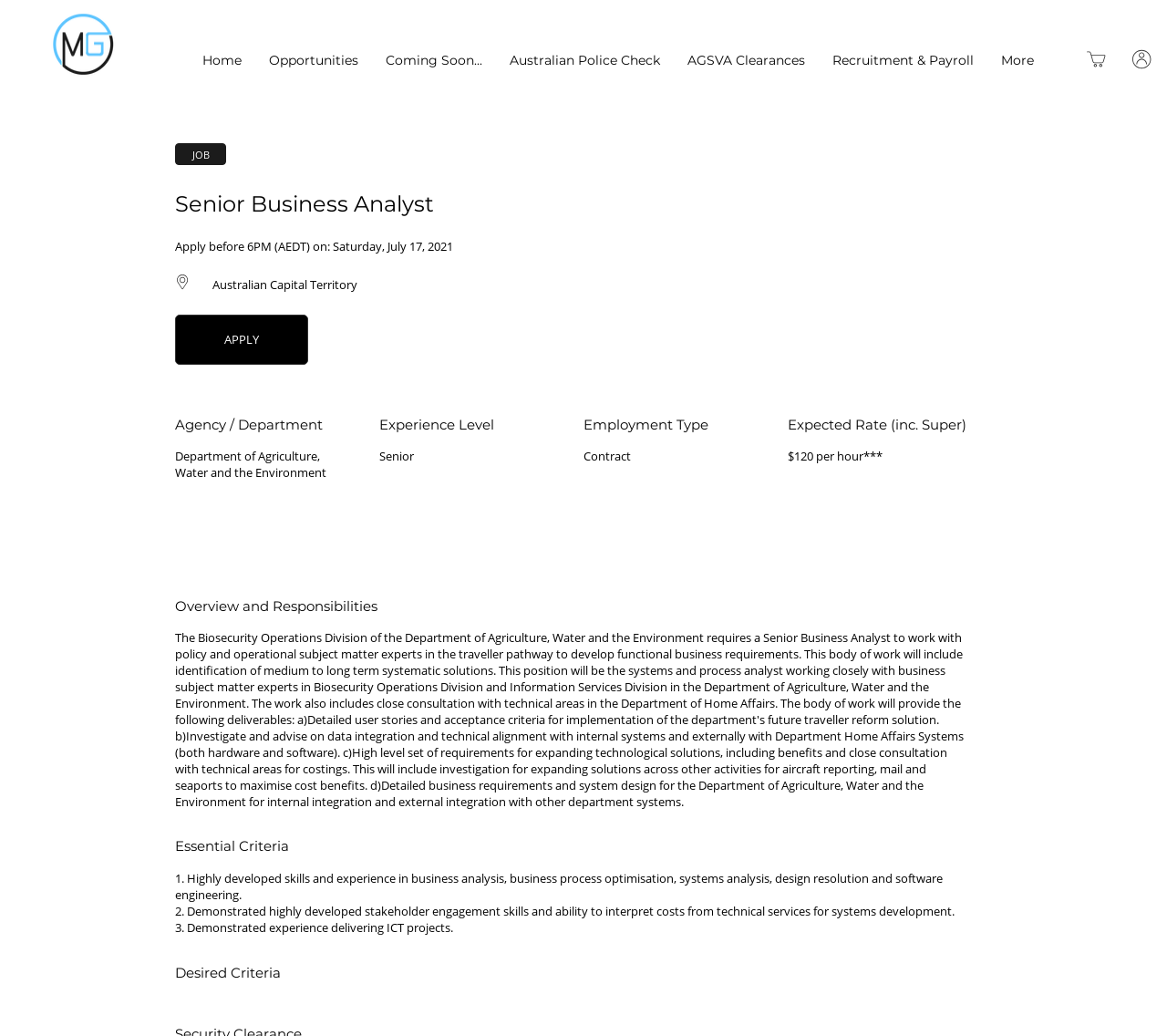What is the employment type for the job?
Based on the visual details in the image, please answer the question thoroughly.

I found the employment type by looking at the static text element with the text 'Contract' which is listed under the 'Employment Type' category, indicating that the job is a contract position.